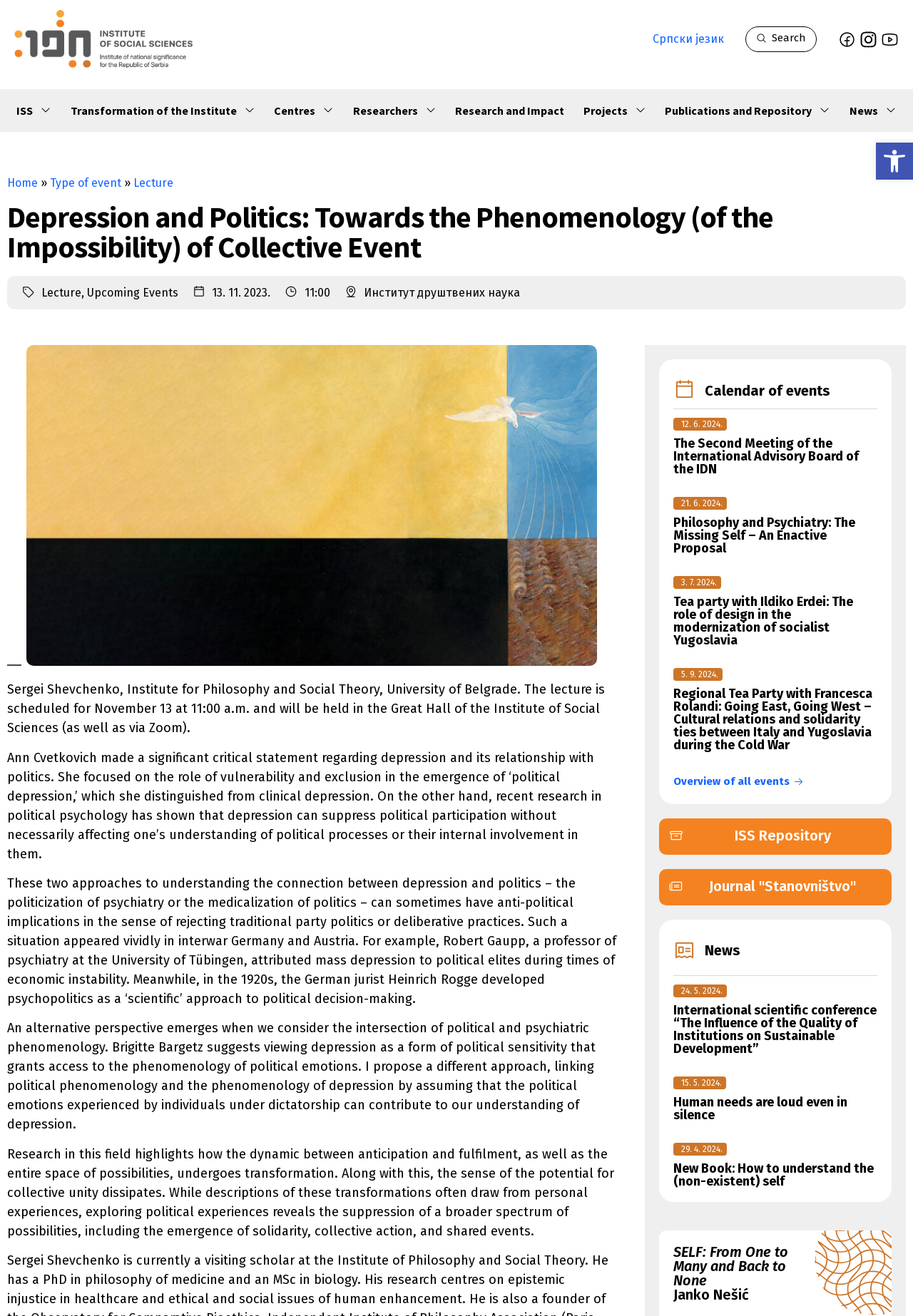Identify the headline of the webpage and generate its text content.

Depression and Politics: Towards the Phenomenology (of the Impossibility) of Collective Event